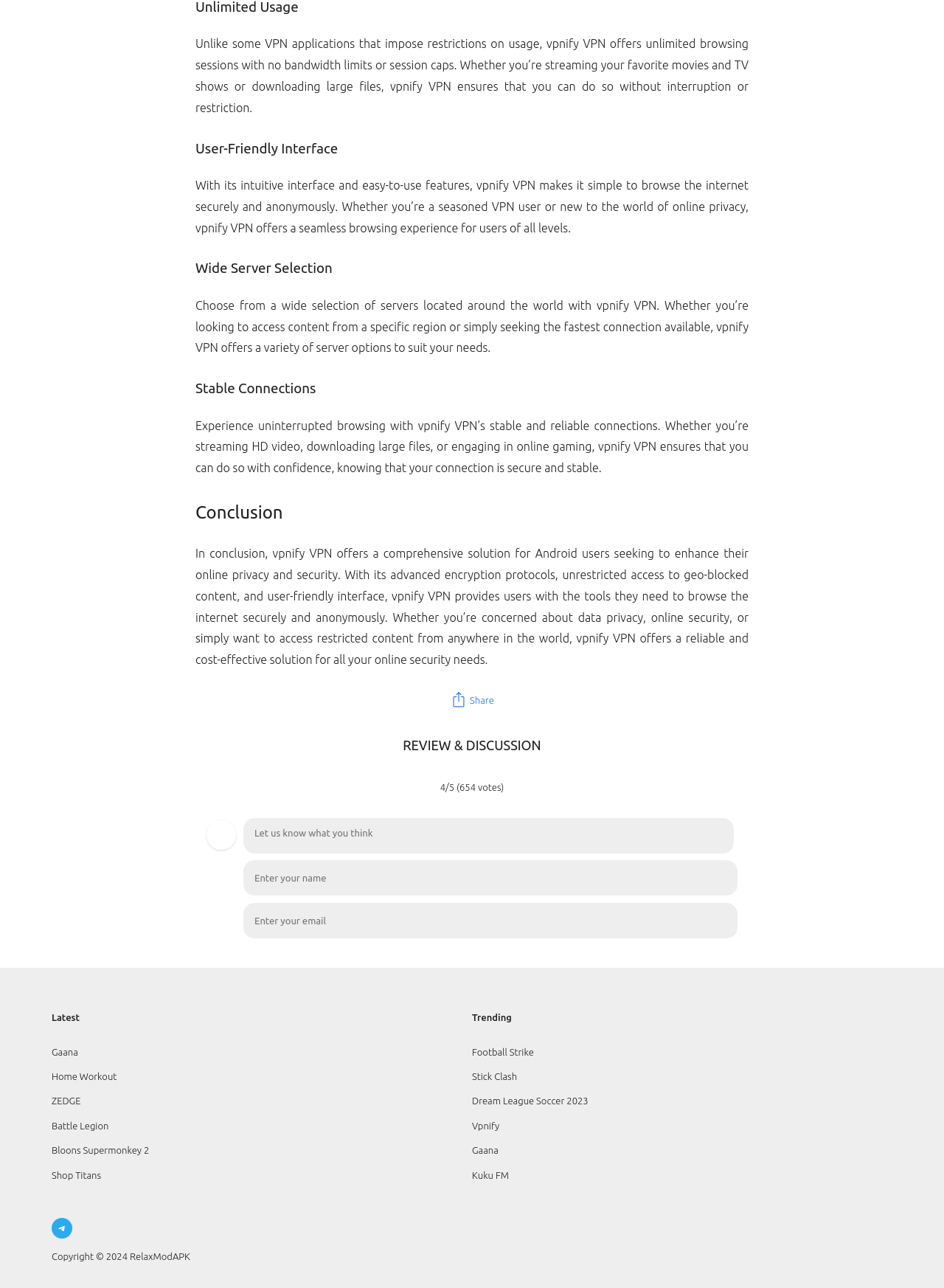What is the rating of vpnify VPN?
Use the information from the screenshot to give a comprehensive response to the question.

The rating of vpnify VPN can be found in the 'REVIEW & DISCUSSION' section, where it is stated as '4/5 (654 votes)'.